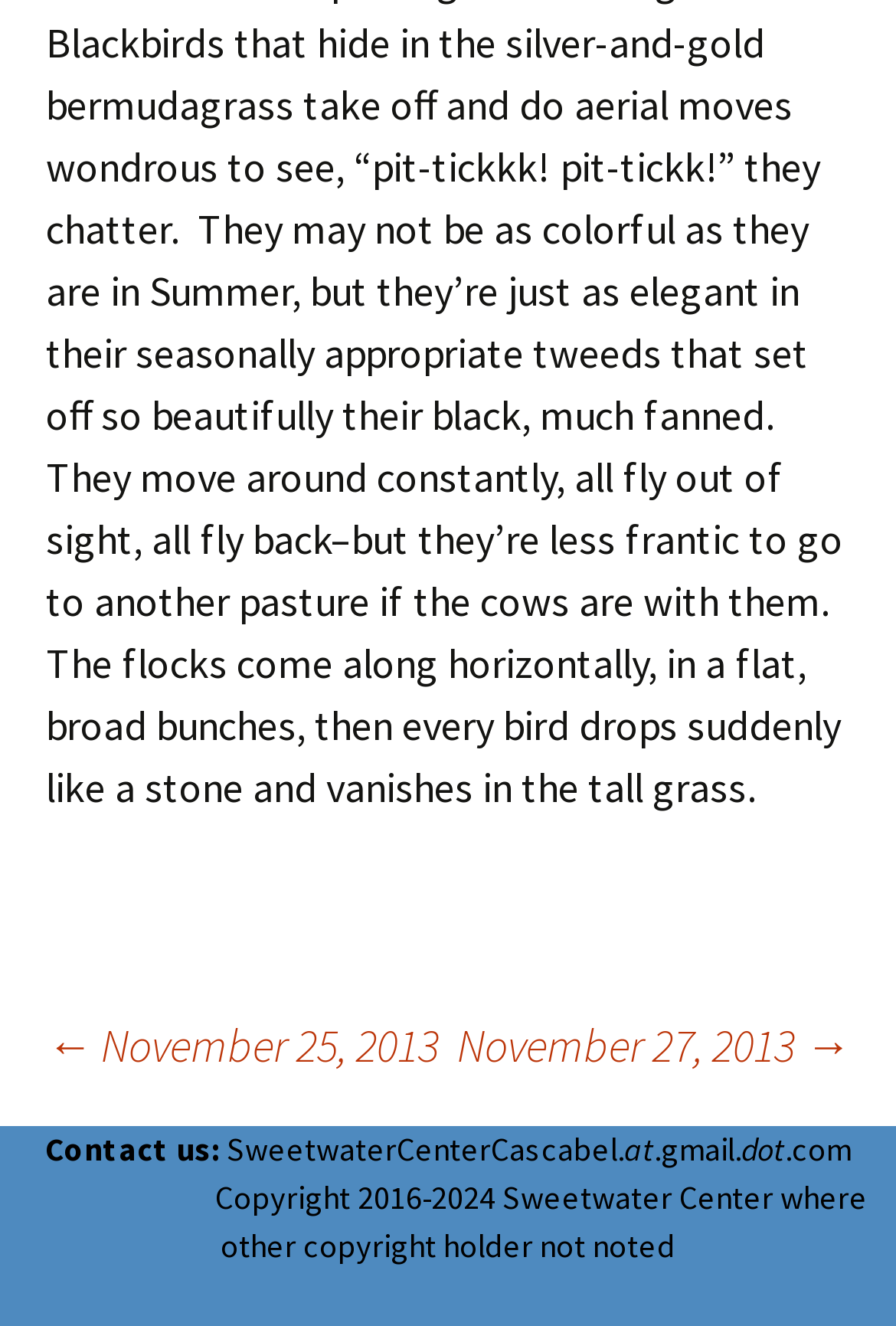Based on the image, please elaborate on the answer to the following question:
What is the name of the center?

The question is asking about the name of the center. By looking at the StaticText elements, we can see that the name of the center is mentioned as 'SweetwaterCenterCascabel'. However, the 'Cascabel' part seems to be a specific location or department, so the main name of the center is 'Sweetwater Center'.